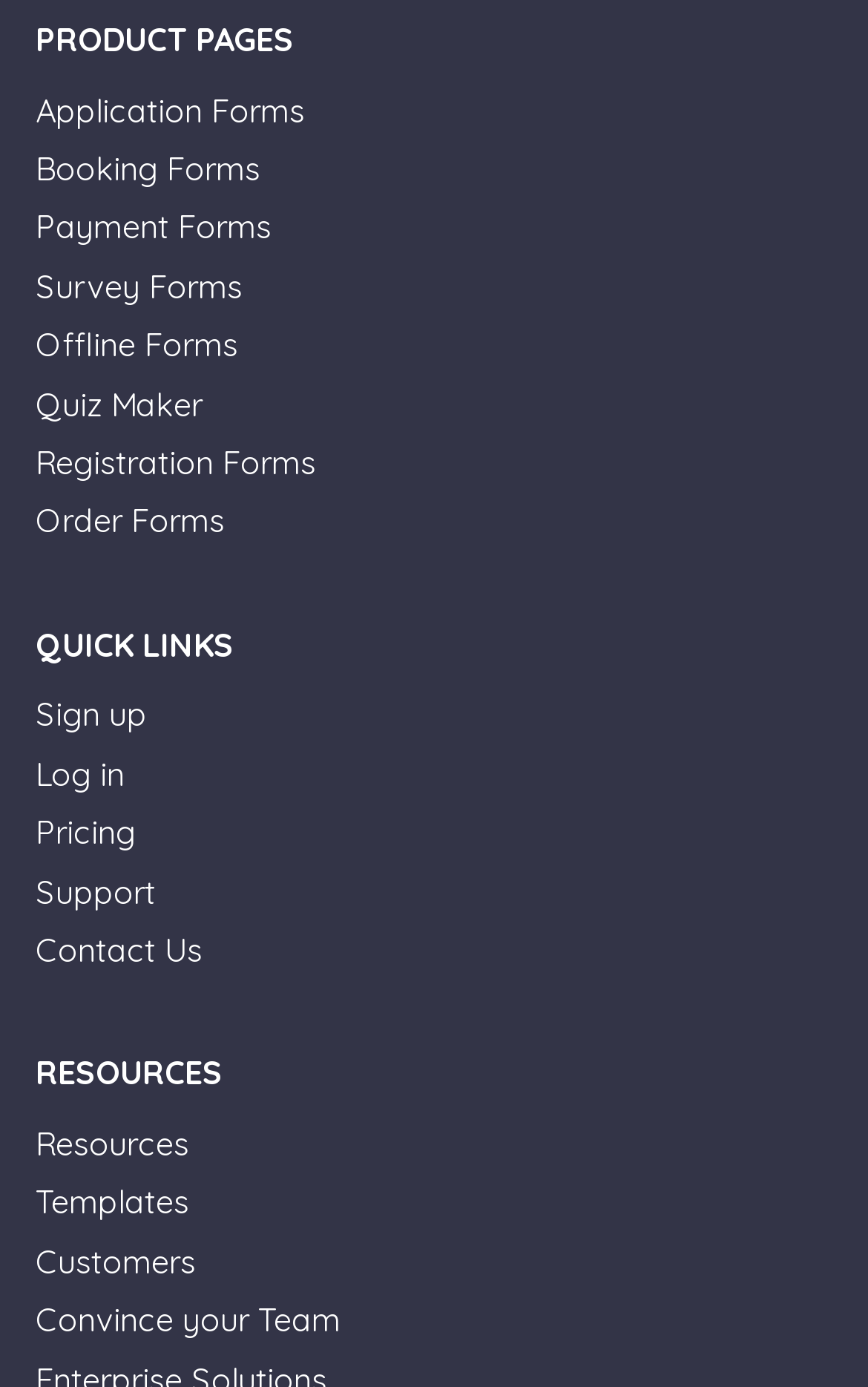What type of forms can be created?
Relying on the image, give a concise answer in one word or a brief phrase.

Application, Booking, Payment, etc.